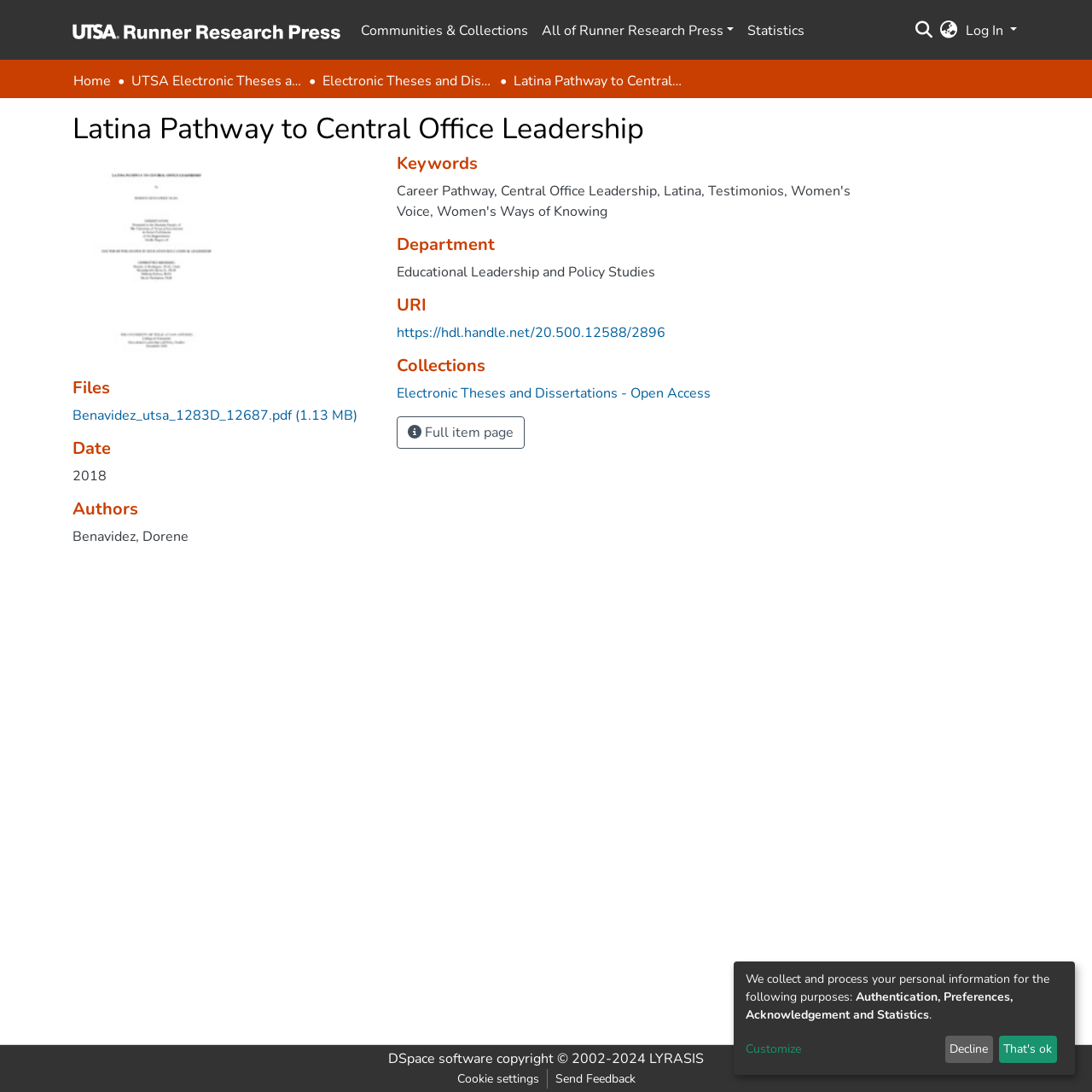Predict the bounding box of the UI element based on the description: "Benavidez_utsa_1283D_12687.pdf (1.13 MB)". The coordinates should be four float numbers between 0 and 1, formatted as [left, top, right, bottom].

[0.066, 0.372, 0.327, 0.389]